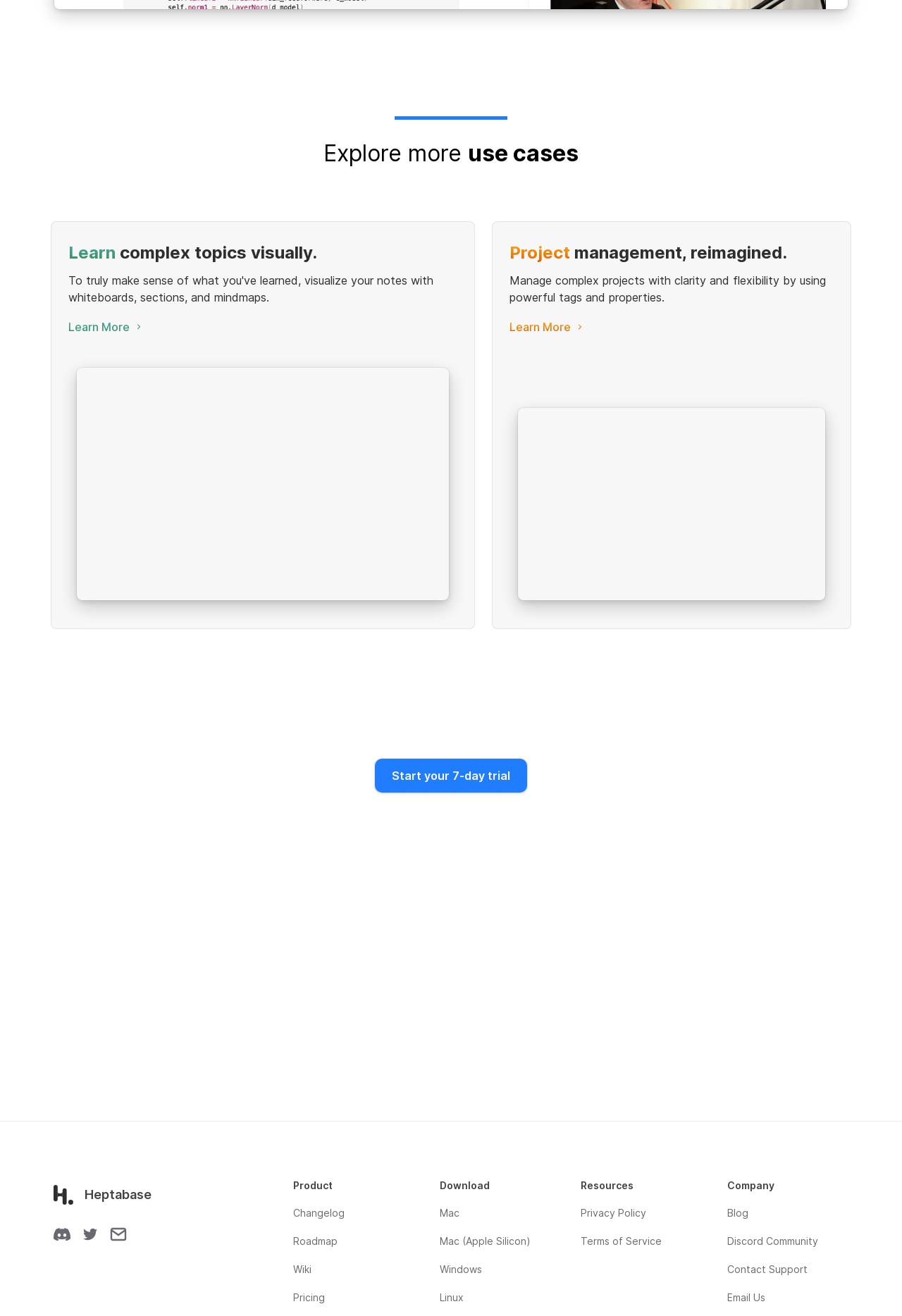What platforms is Heptabase available on?
Relying on the image, give a concise answer in one word or a brief phrase.

Mac, Windows, Linux